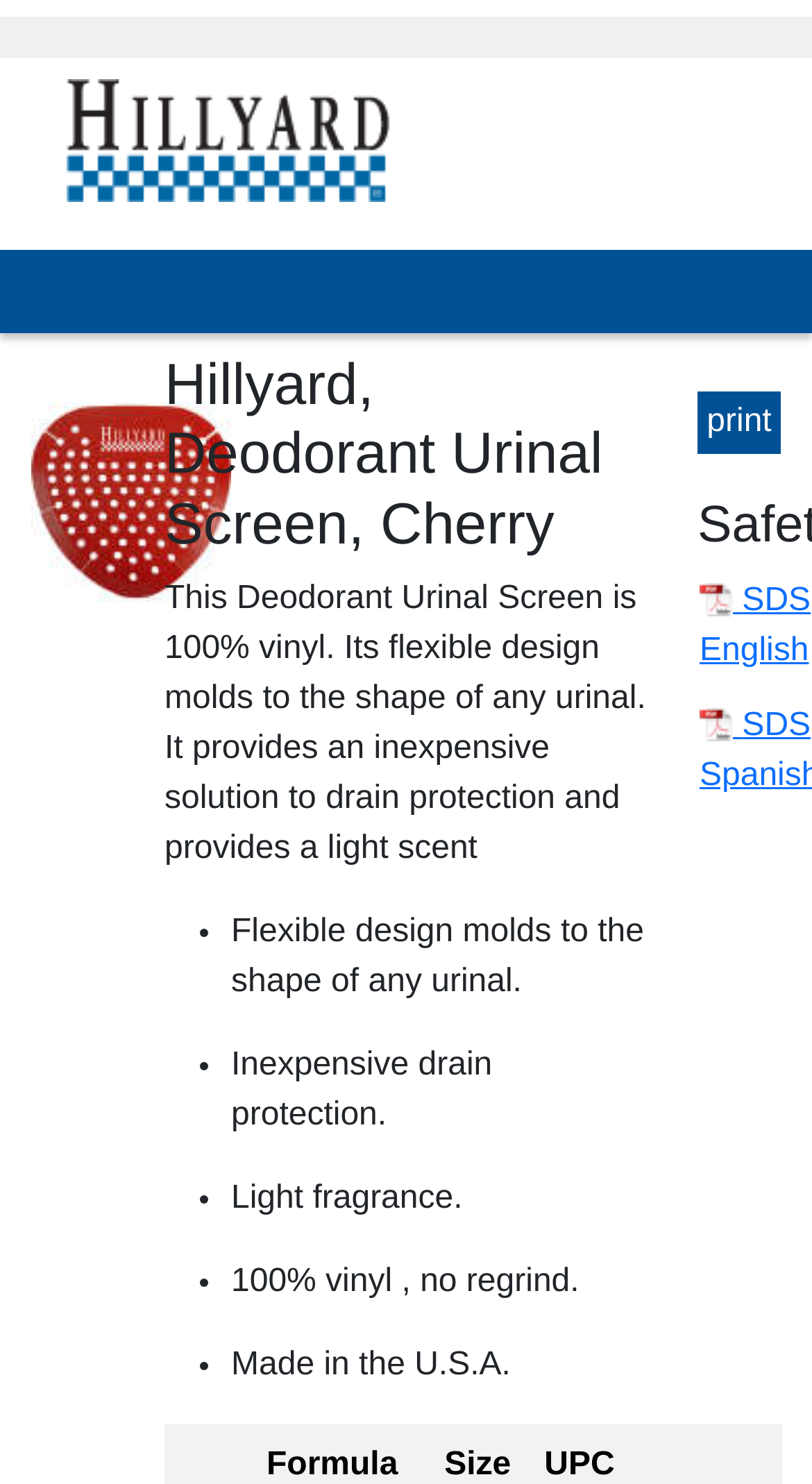Write an extensive caption that covers every aspect of the webpage.

The webpage is about a product, specifically a deodorant urinal screen, with the brand name "Hillyard". At the top left, there is a link with the text "Hillyard" accompanied by an image with the same name. Below this, there is a small image with no description.

The main content of the page is a heading that reads "Hillyard, Deodorant Urinal Screen, Cherry", which is positioned near the top center of the page. Below this heading, there is a block of text that describes the product, stating that it is 100% vinyl, flexible, and provides an inexpensive solution to drain protection with a light scent.

Underneath the product description, there is a list of bullet points with four items. The first item mentions the flexible design of the product, the second item highlights its inexpensive drain protection, the third item notes its light fragrance, and the fourth item states that it is made of 100% vinyl with no regrind. The list is positioned near the center of the page.

To the right of the product description, there is a section with a heading that reads "Safety". This section contains two small images with the labels "EN" and "ES", which may represent safety certifications or language options.

At the bottom right of the page, there is a small text that reads "print", which may be a button or a link to print the page.